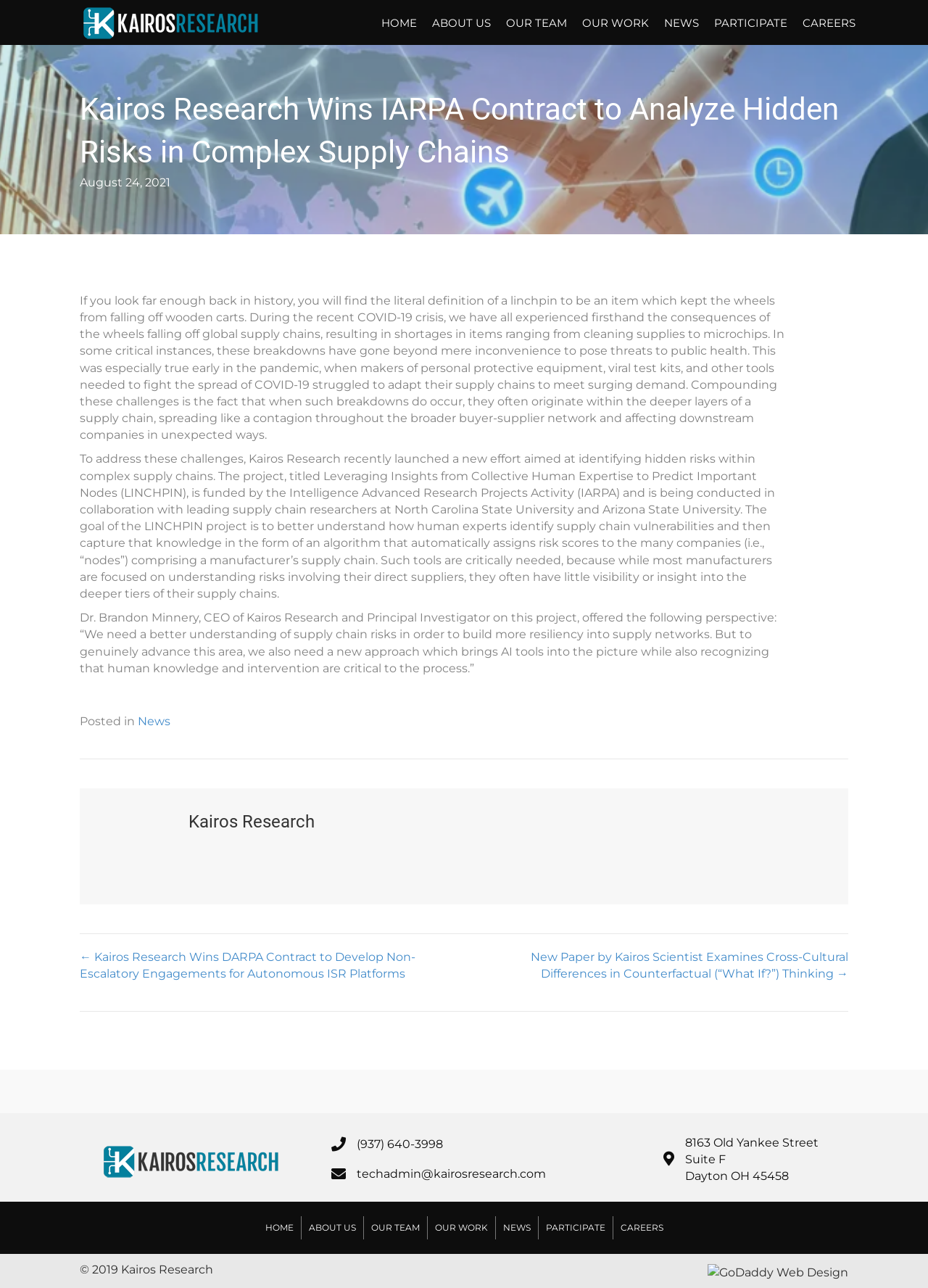Determine the bounding box coordinates for the area you should click to complete the following instruction: "Read the news article".

[0.086, 0.069, 0.914, 0.135]